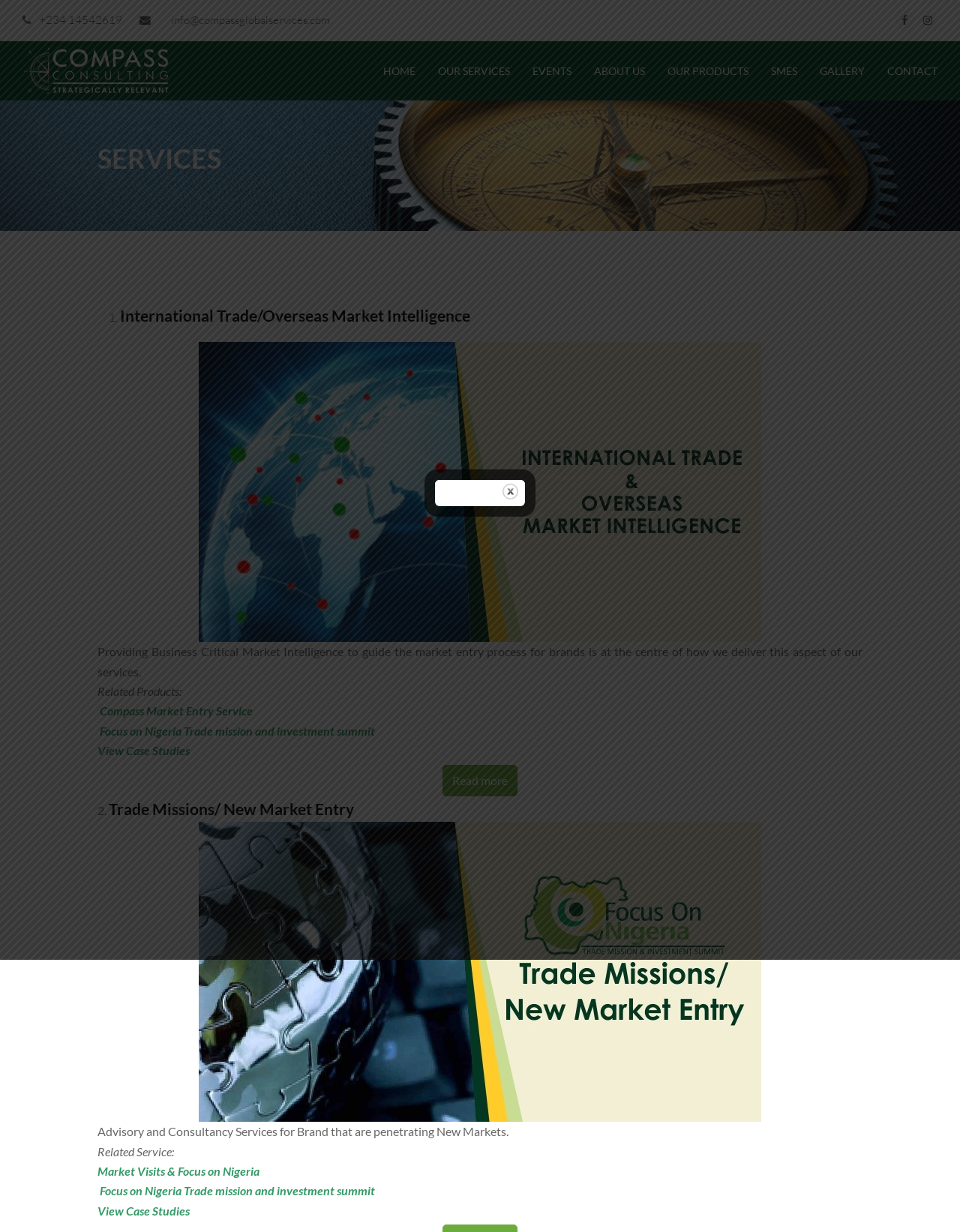Determine the bounding box coordinates of the section to be clicked to follow the instruction: "Navigate to the HOME page". The coordinates should be given as four float numbers between 0 and 1, formatted as [left, top, right, bottom].

[0.388, 0.043, 0.445, 0.073]